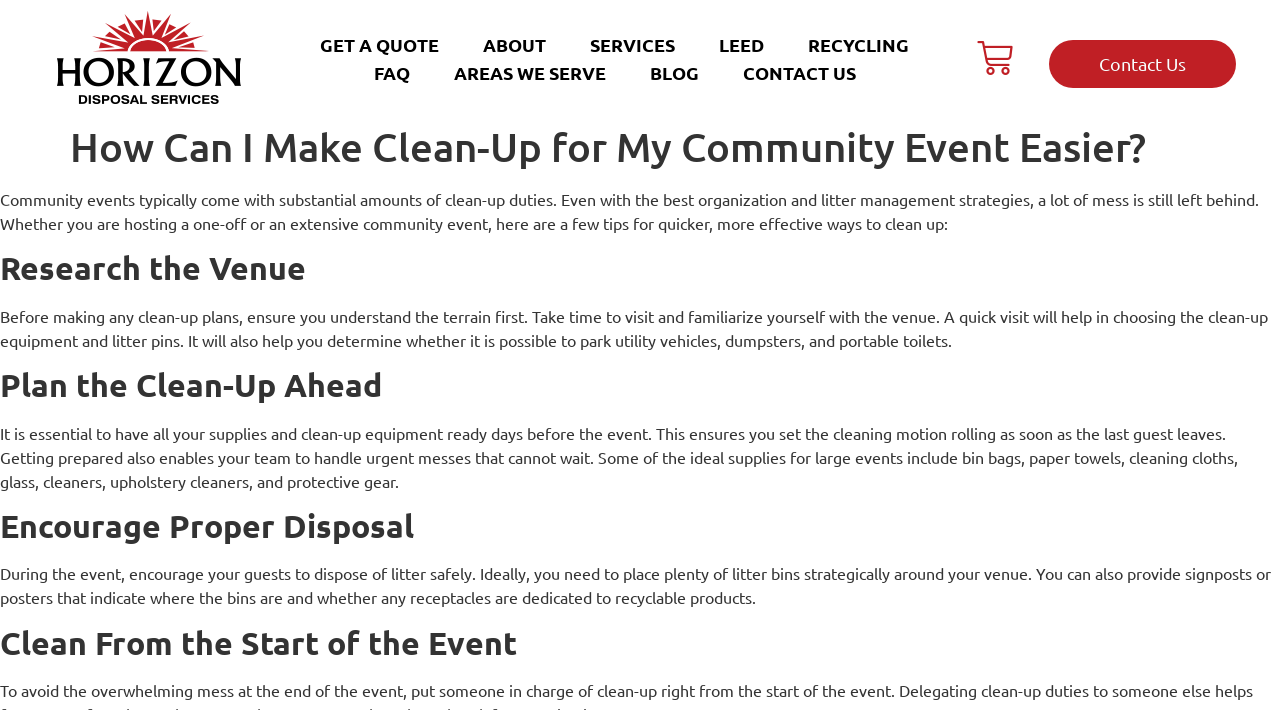Please provide a brief answer to the question using only one word or phrase: 
What is the purpose of visiting the venue before the event?

To choose clean-up equipment and litter pins